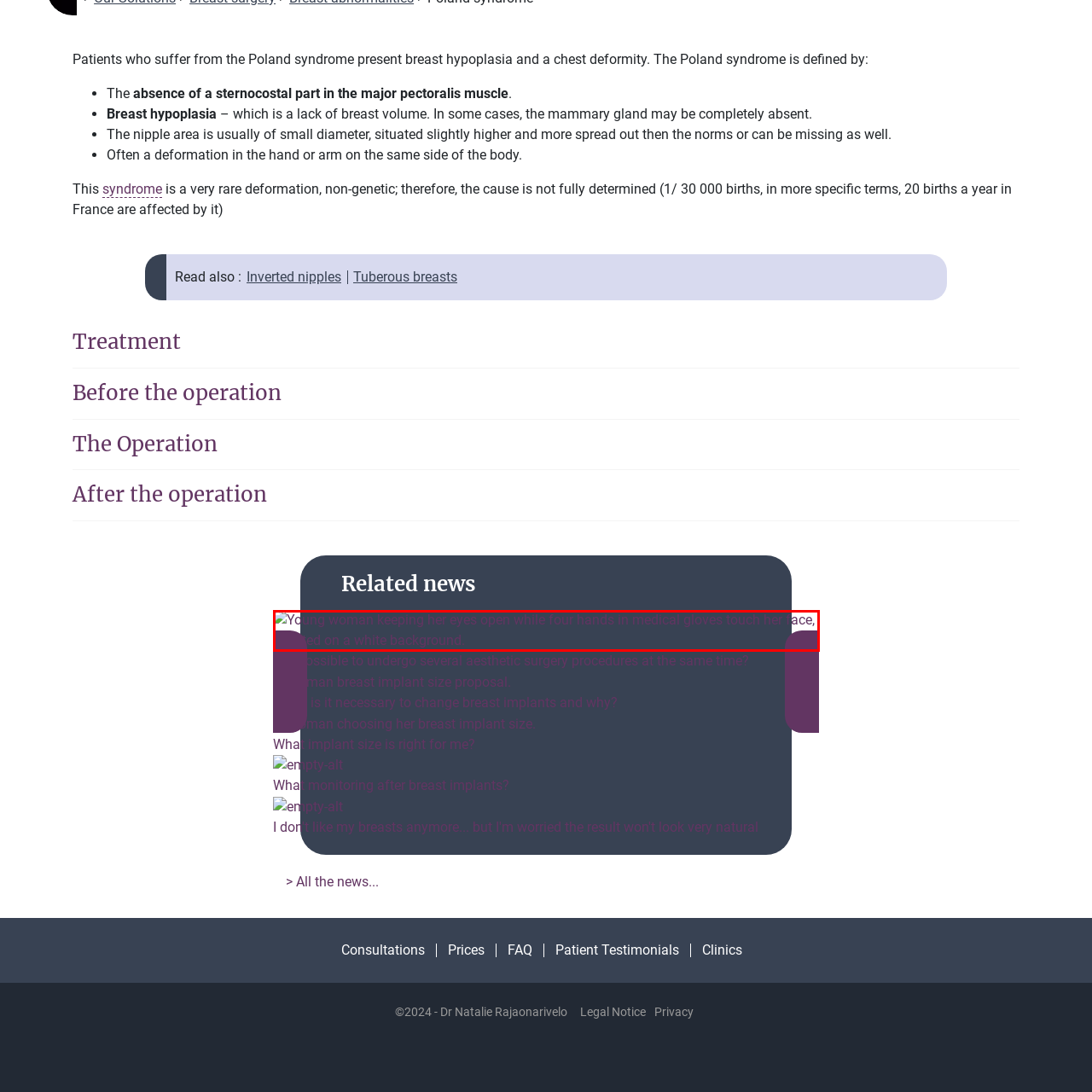Offer an in-depth caption for the image content enclosed by the red border.

A young woman is depicted with her eyes wide open as four hands, clad in medical gloves, gently touch her face. The scene is set against a clean, white background, conveying a clinical and serene atmosphere. This image brings to mind themes of medical treatments or consultations, possibly related to aesthetic procedures, emphasizing the woman's calm demeanor amidst the medical attention she is receiving. The juxtaposition of her open eyes and the hands suggests an active participation in the process, inviting viewers to consider the nuances of medical care and personal choice in procedures related to beauty and health.